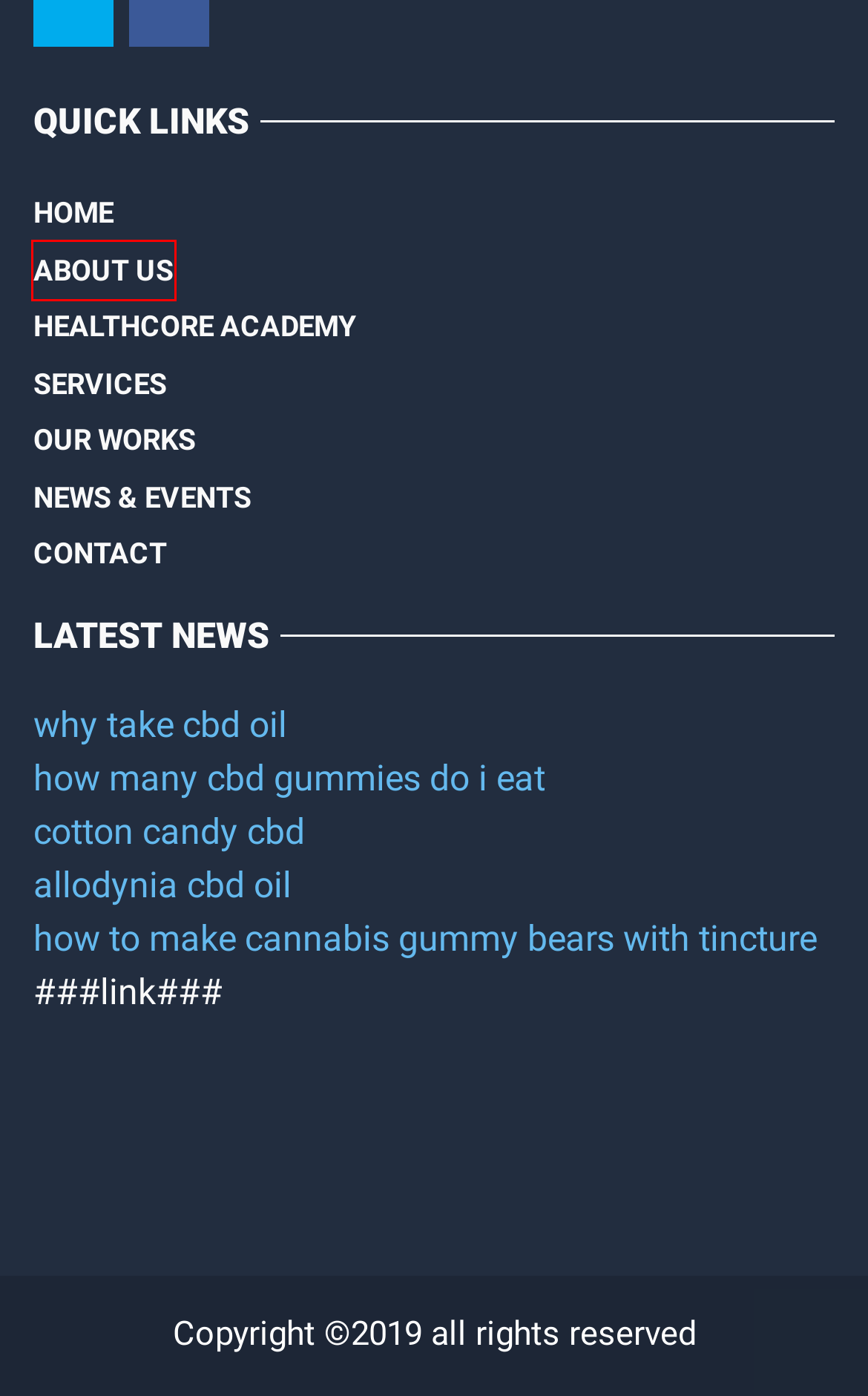Examine the screenshot of the webpage, which includes a red bounding box around an element. Choose the best matching webpage description for the page that will be displayed after clicking the element inside the red bounding box. Here are the candidates:
A. Allodynia Cbd Oil Smilz Cbd Gummies Reviews [High-Quality] HealthCore
B. (100% Natural) Cbd Genesis Gummies How Many Cbd Gummies Do I Eat HealthCore
C. (High-Quality) Living Water Cbd Gummies Why Take Cbd Oil <- HealthCore
D. About Us – HealthCore
E. News & Events – HealthCore
F. Creating Better Days 150 Mg Cbd Gummies Cotton Candy Cbd && HealthCore
G. HealthCore Academy - Continuing Healthcare Excellence
H. Accreditation – HealthCore

D